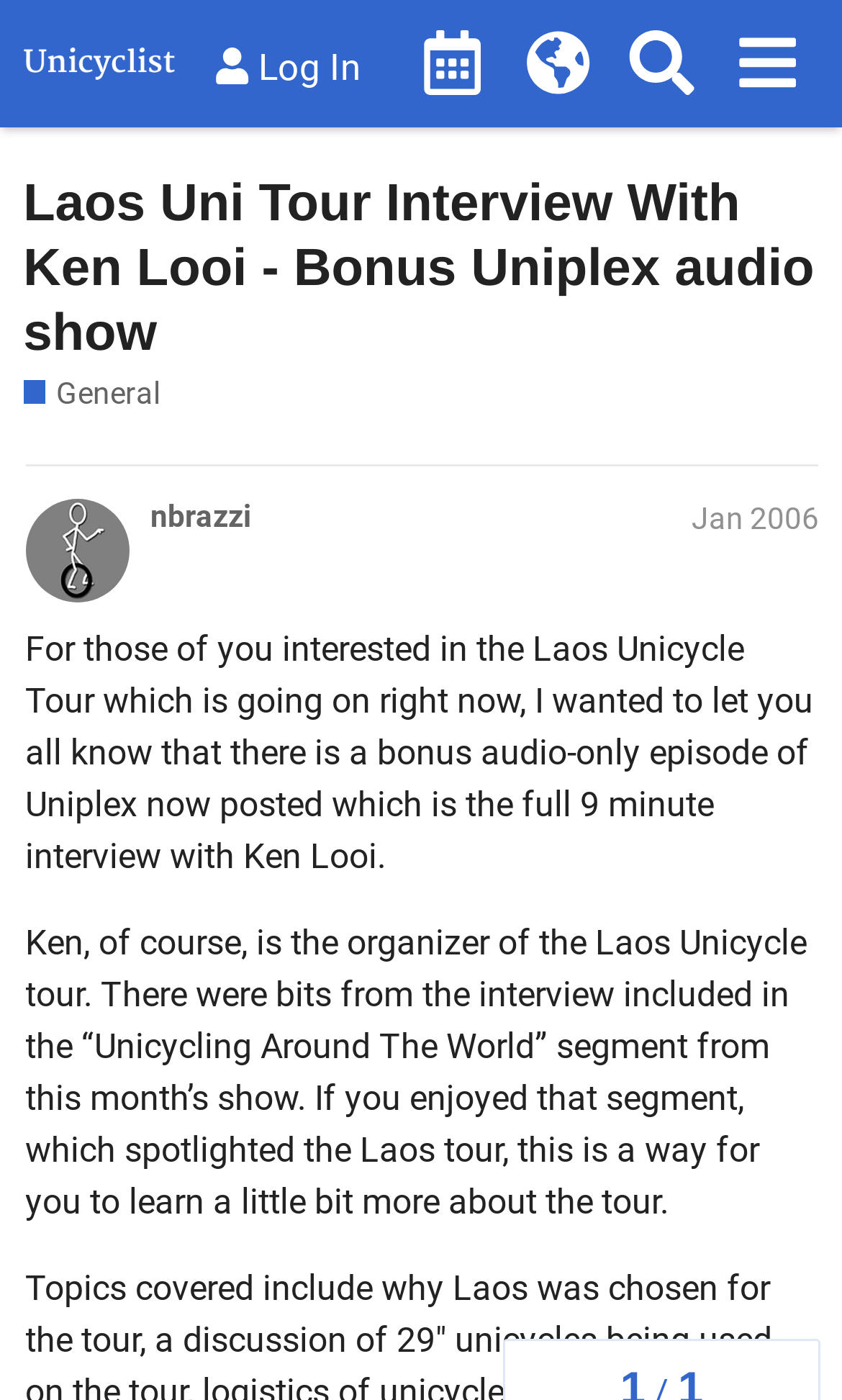Determine the heading of the webpage and extract its text content.

Laos Uni Tour Interview With Ken Looi - Bonus Uniplex audio show